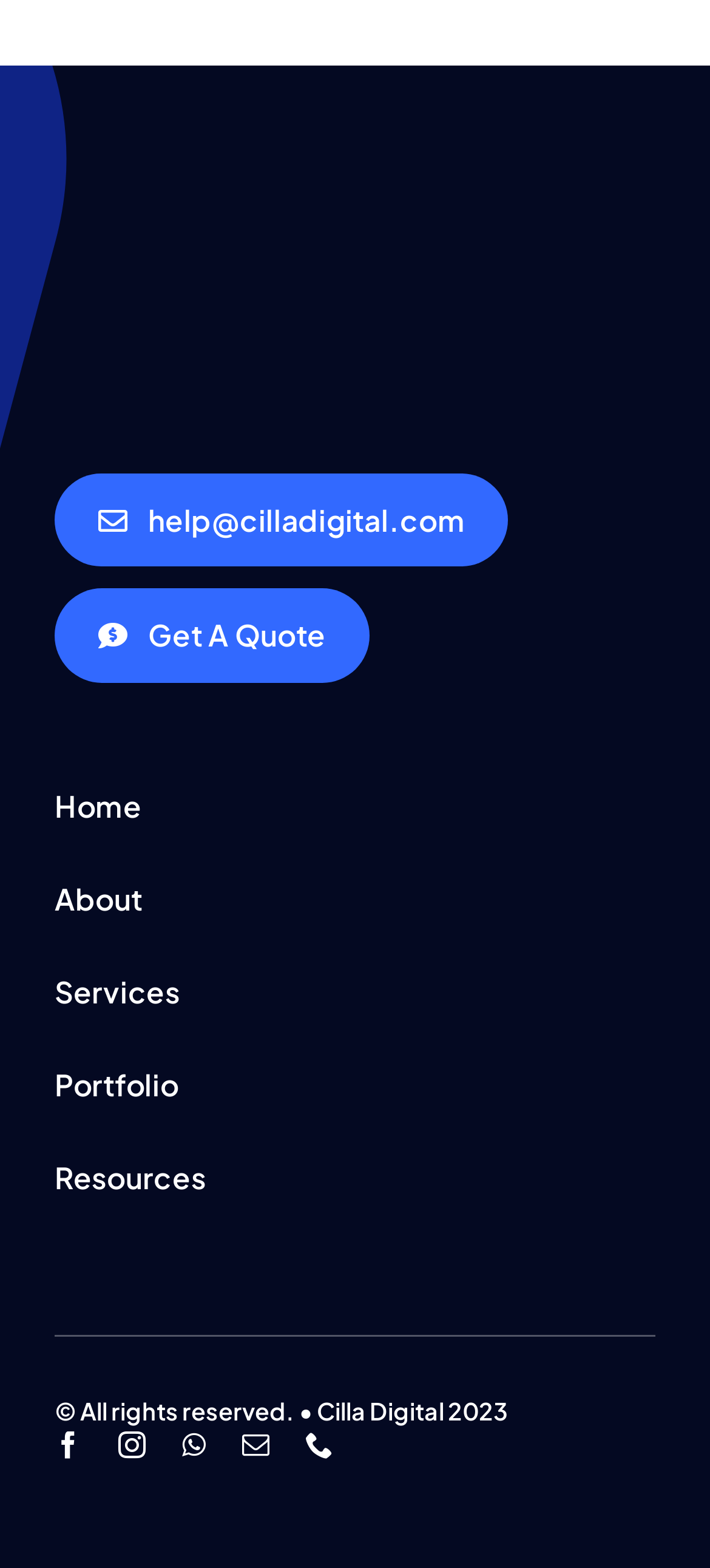Identify the bounding box for the UI element described as: "Resources". Ensure the coordinates are four float numbers between 0 and 1, formatted as [left, top, right, bottom].

[0.077, 0.729, 0.483, 0.776]